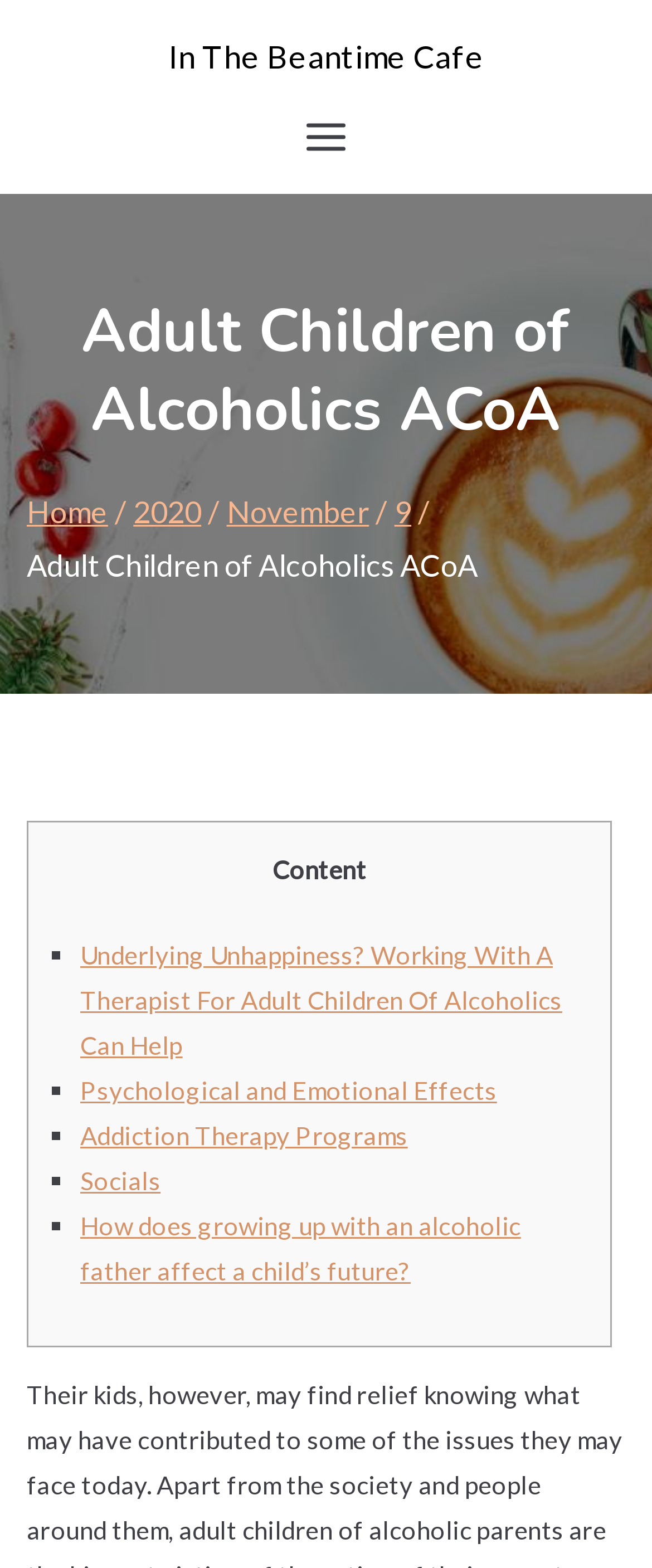What is the primary heading on this webpage?

Adult Children of Alcoholics ACoA